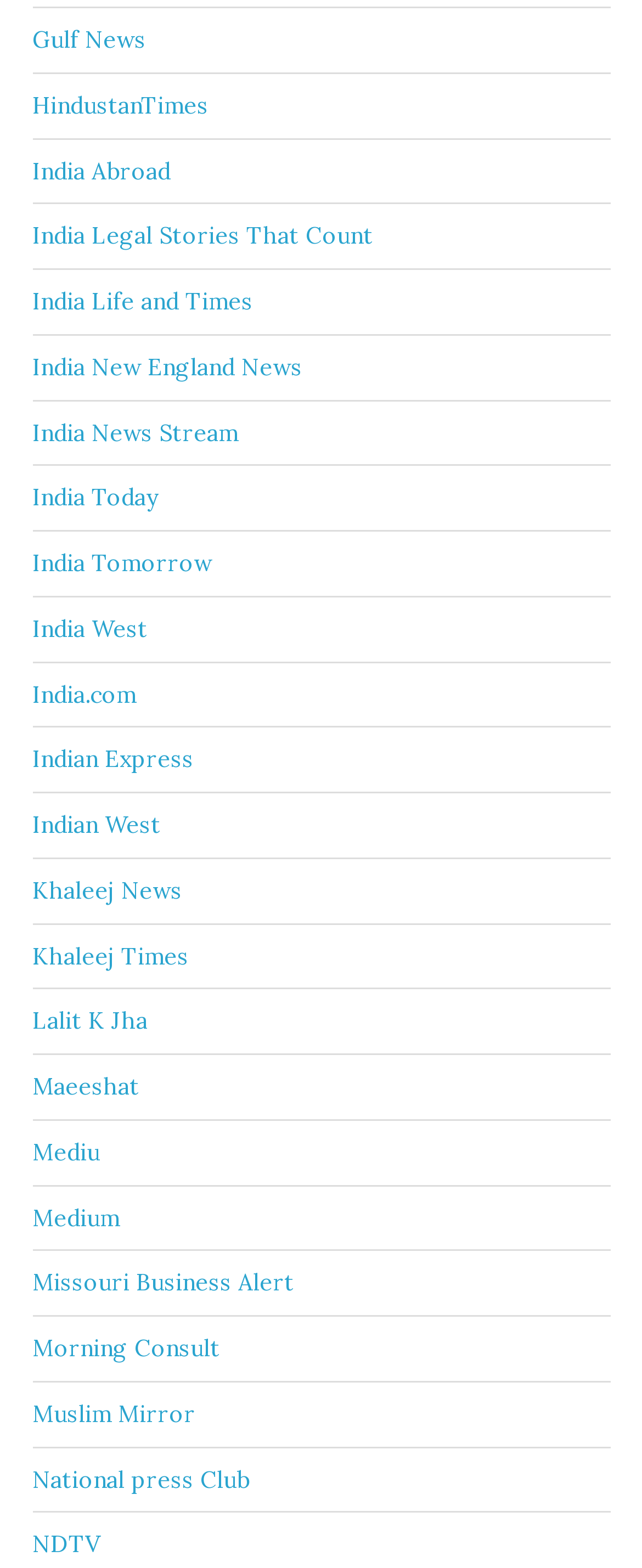Are the news sources listed in alphabetical order?
Answer the question with just one word or phrase using the image.

Yes